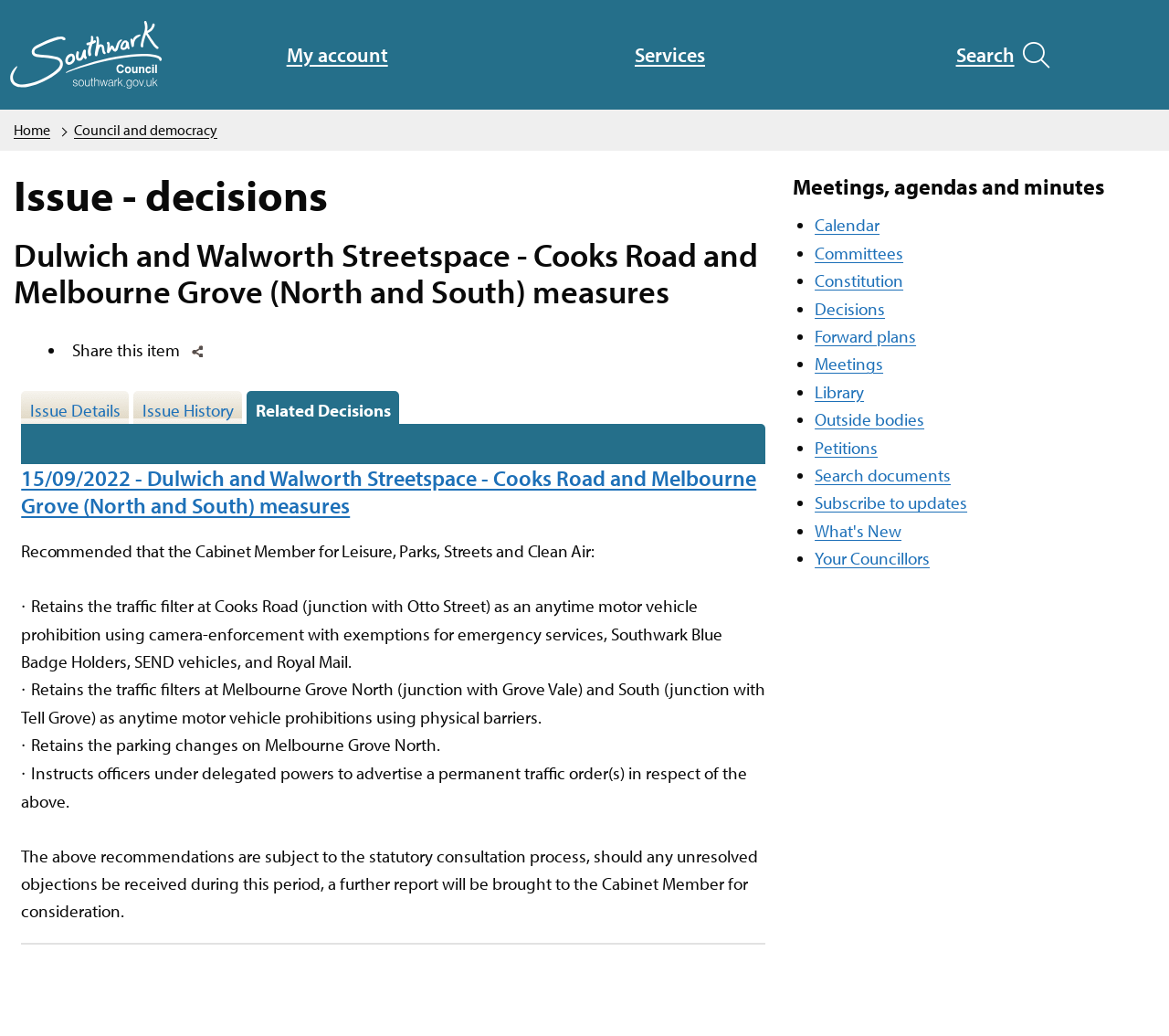Please find the bounding box coordinates of the element that you should click to achieve the following instruction: "View issue details". The coordinates should be presented as four float numbers between 0 and 1: [left, top, right, bottom].

[0.018, 0.378, 0.11, 0.409]